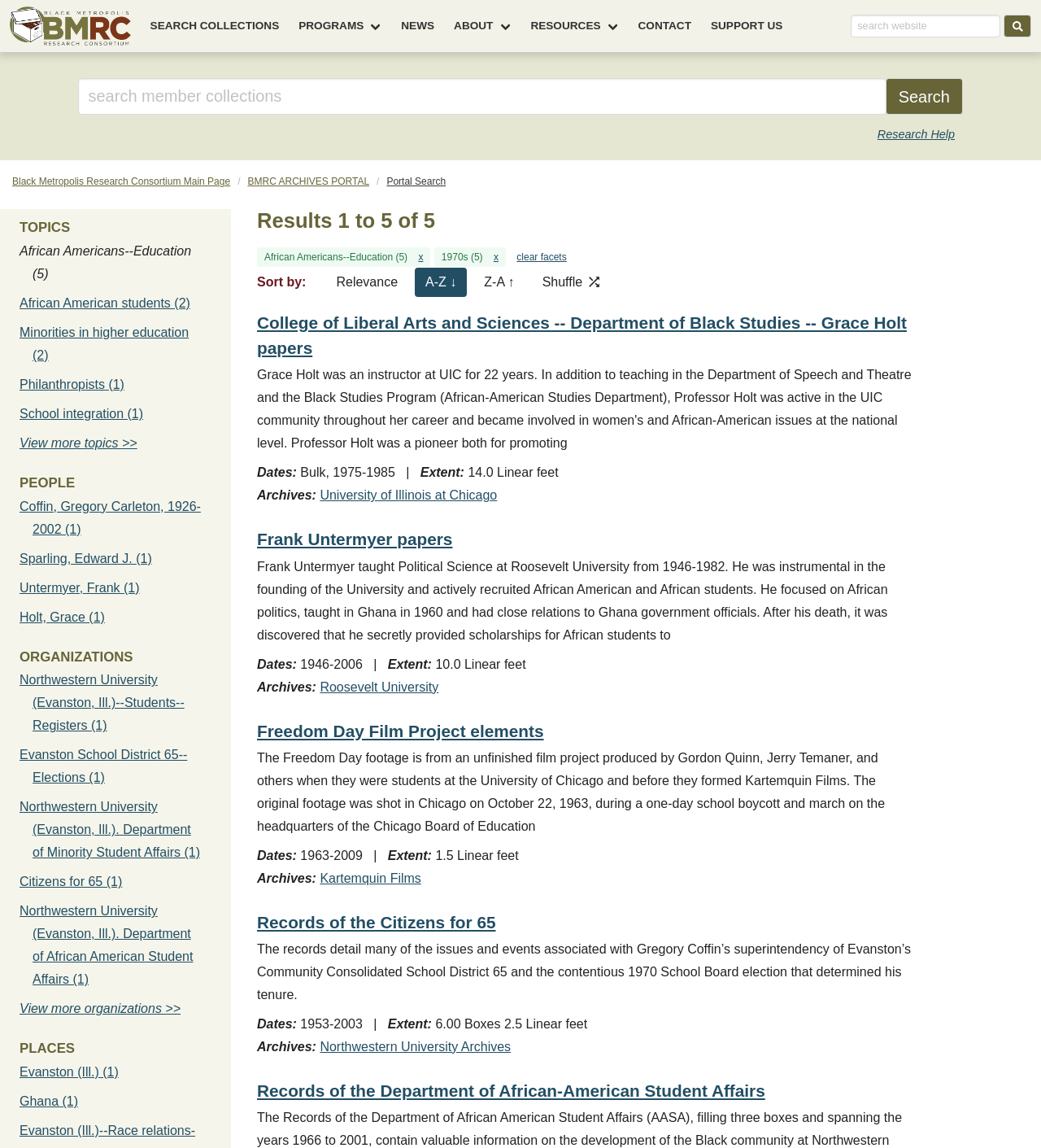What is the name of the department where Grace Holt worked?
Please give a detailed and elaborate answer to the question.

I found the answer by looking at the description of the 'College of Liberal Arts and Sciences -- Department of Black Studies -- Grace Holt papers' collection, which mentions that Grace Holt worked in the Department of Black Studies.